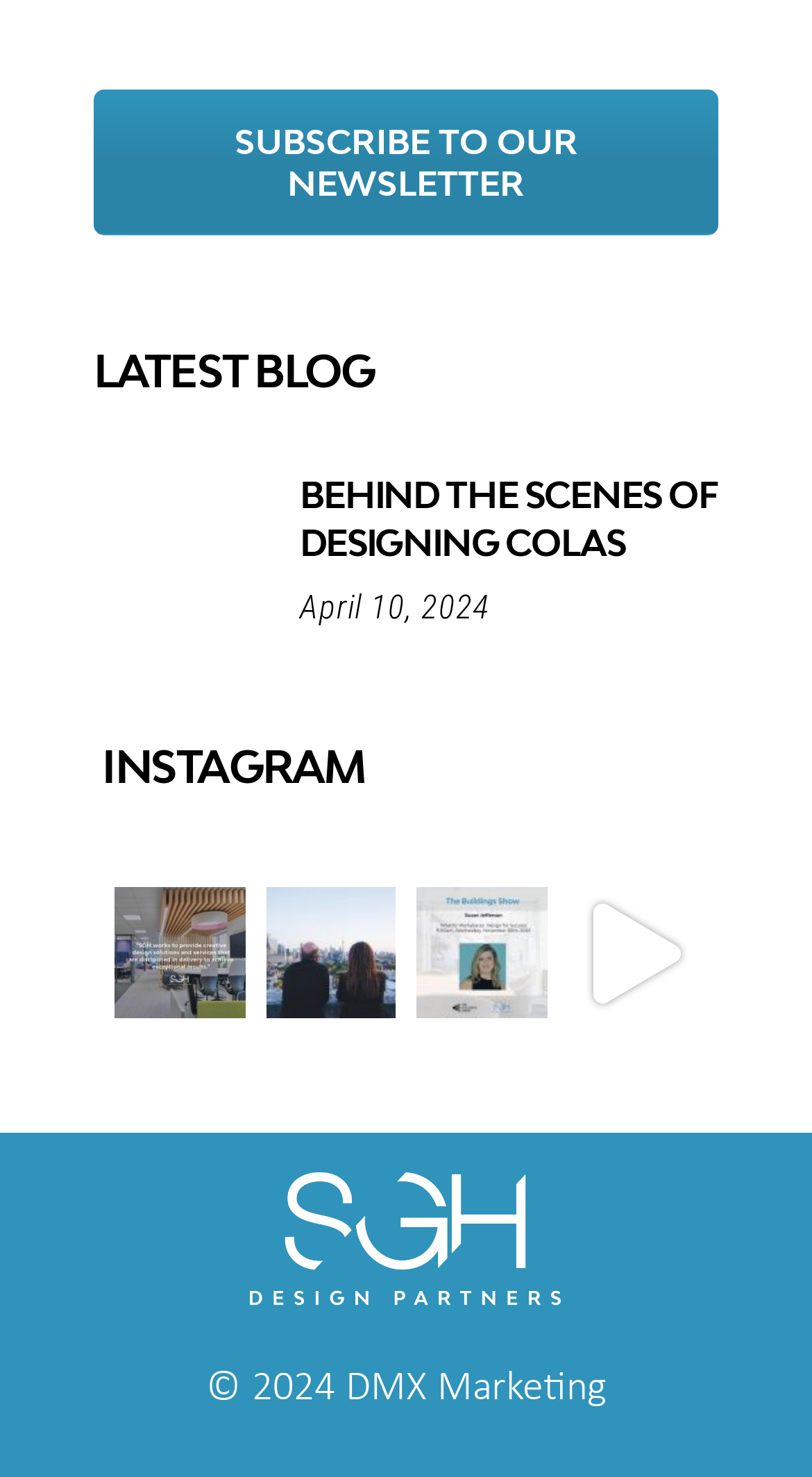Provide the bounding box coordinates of the HTML element described by the text: "Subscribe to Our Newsletter". The coordinates should be in the format [left, top, right, bottom] with values between 0 and 1.

[0.115, 0.061, 0.885, 0.159]